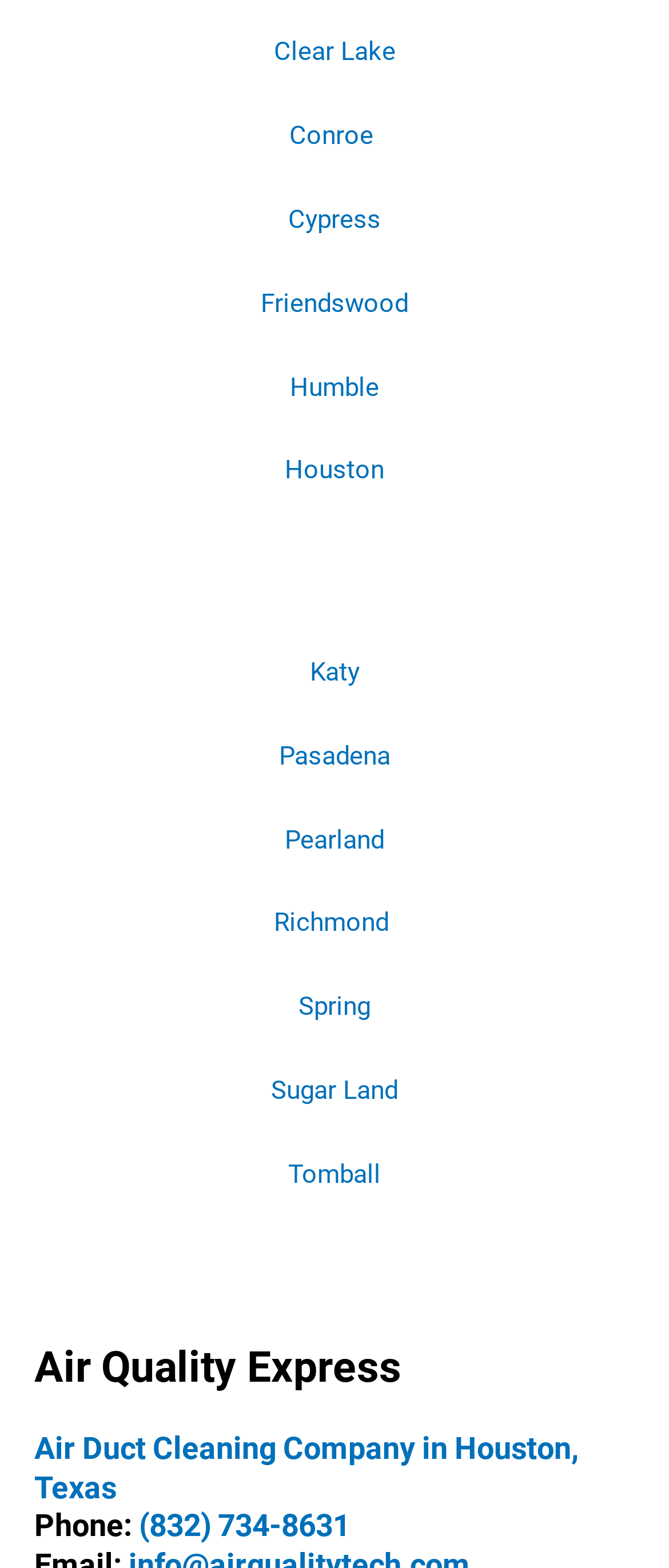Answer the following inquiry with a single word or phrase:
How many cities are listed on this webpage?

13